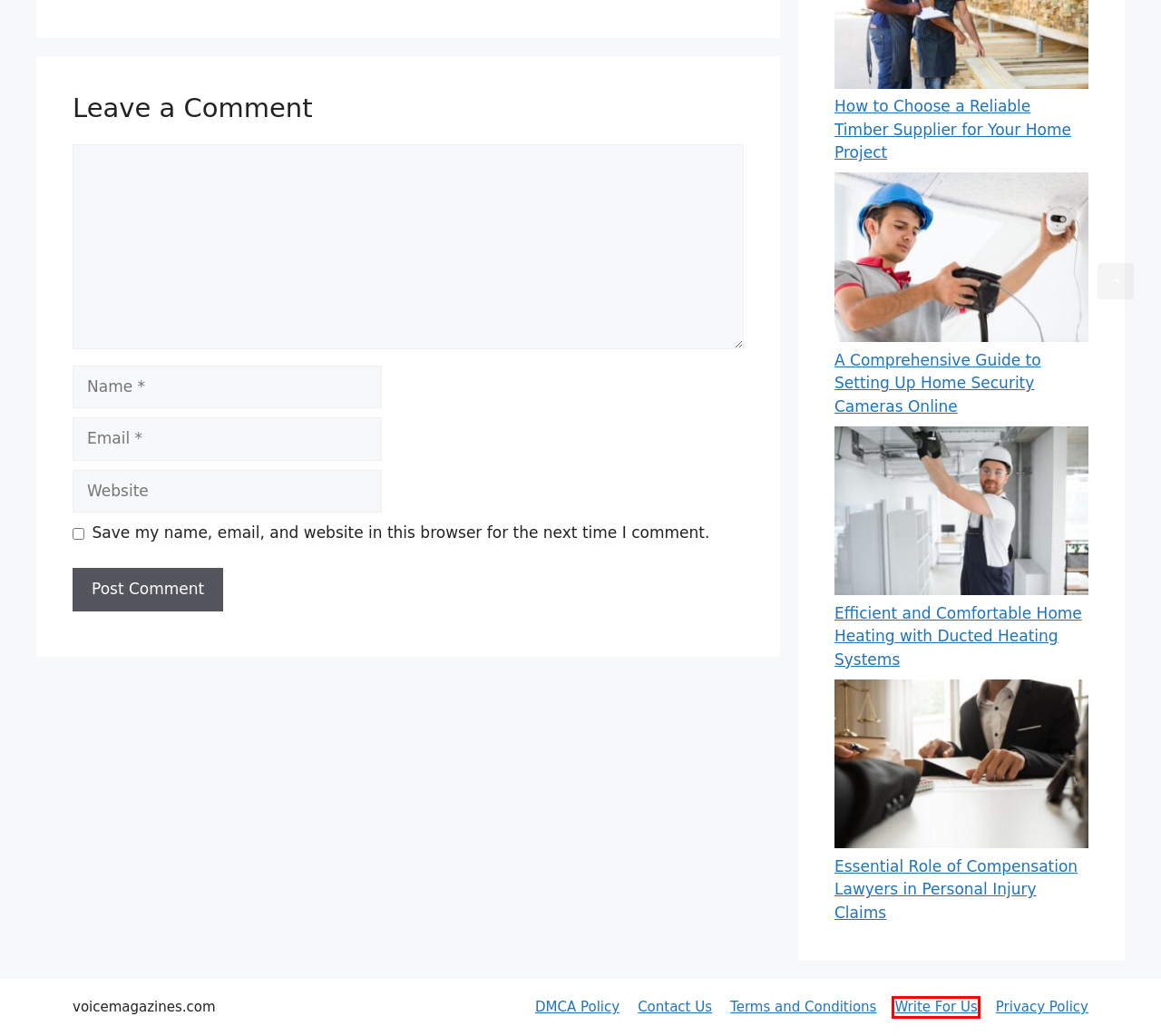You have a screenshot of a webpage with a red rectangle bounding box around an element. Identify the best matching webpage description for the new page that appears after clicking the element in the bounding box. The descriptions are:
A. Write For Us: Home Improvement, Health, Fashion, Business Guest Post
B. Essential Role of Compensation Lawyers in Personal Injury Claims - Voice Magazines
C. DMCA Policy - Voice Magazines
D. Contact Us - Voice Magazines
E. Privacy Policy - Voice Magazines
F. How to Improve Your Health with a Water pH Level Tester
G. Efficient and Comfortable Home Heating with Ducted Heating Systems - Voice Magazines
H. How to Choose a Reliable Timber Supplier for Your Home Project

A